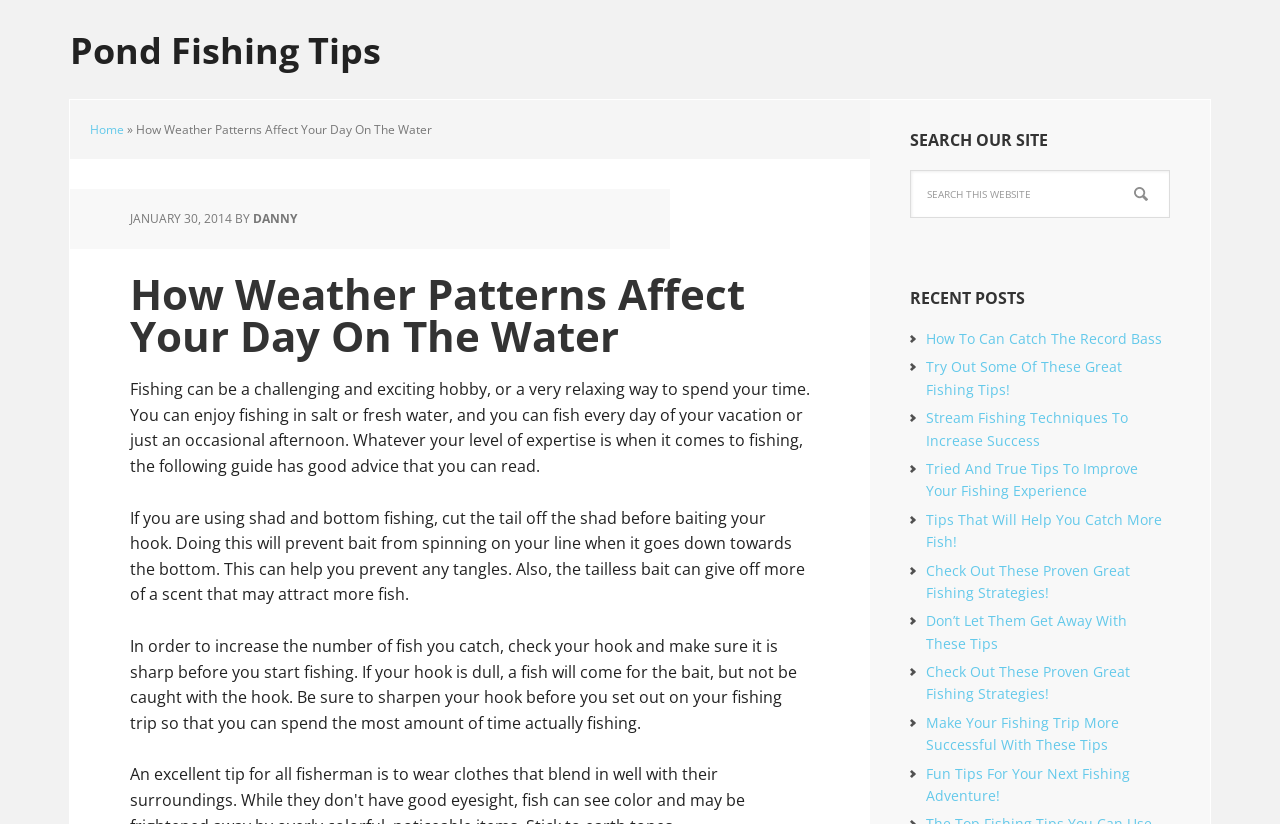Locate the bounding box coordinates of the clickable region necessary to complete the following instruction: "Search for something on the website". Provide the coordinates in the format of four float numbers between 0 and 1, i.e., [left, top, right, bottom].

[0.711, 0.206, 0.914, 0.265]